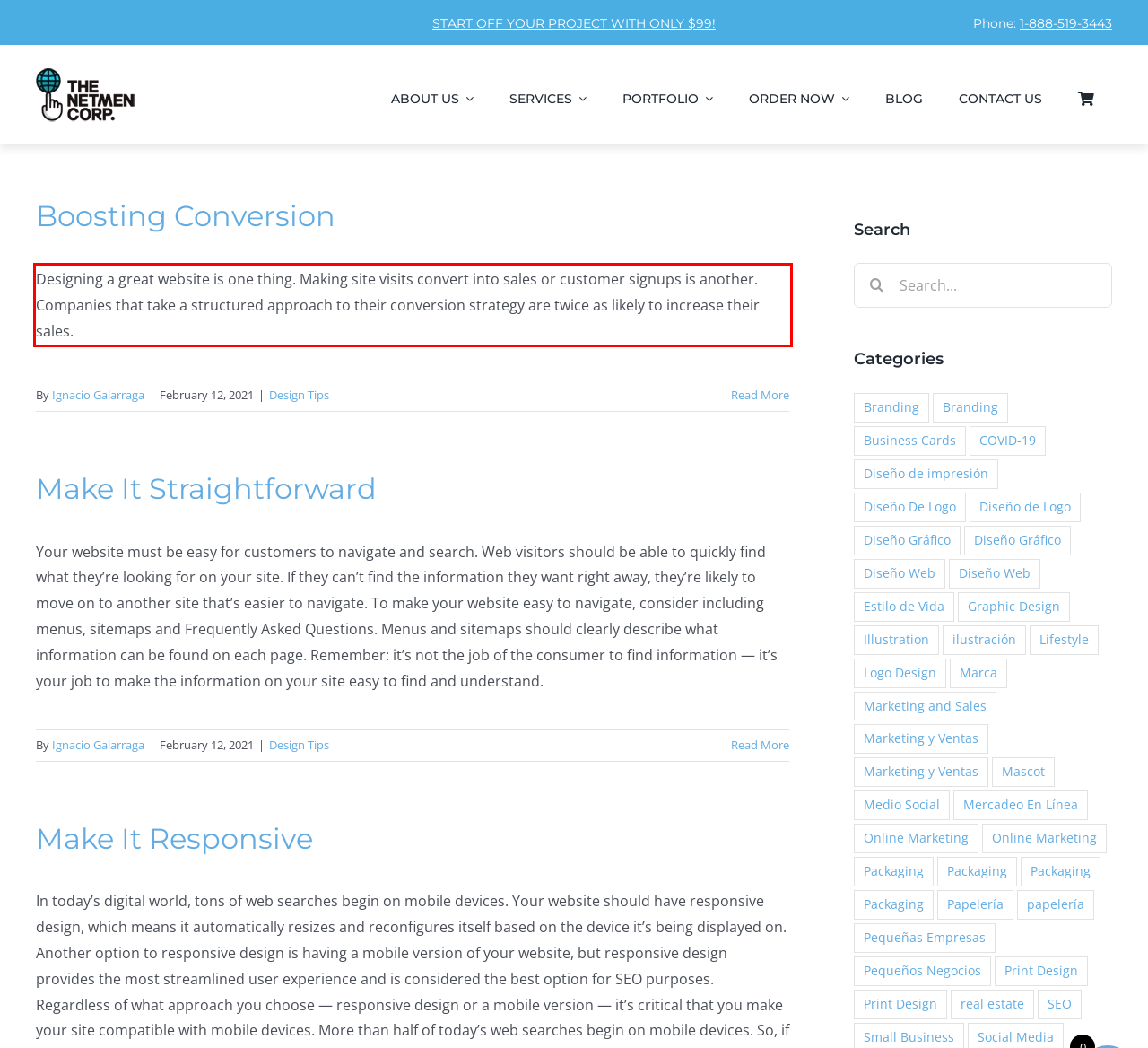Identify and transcribe the text content enclosed by the red bounding box in the given screenshot.

Designing a great website is one thing. Making site visits convert into sales or customer signups is another. Companies that take a structured approach to their conversion strategy are twice as likely to increase their sales.